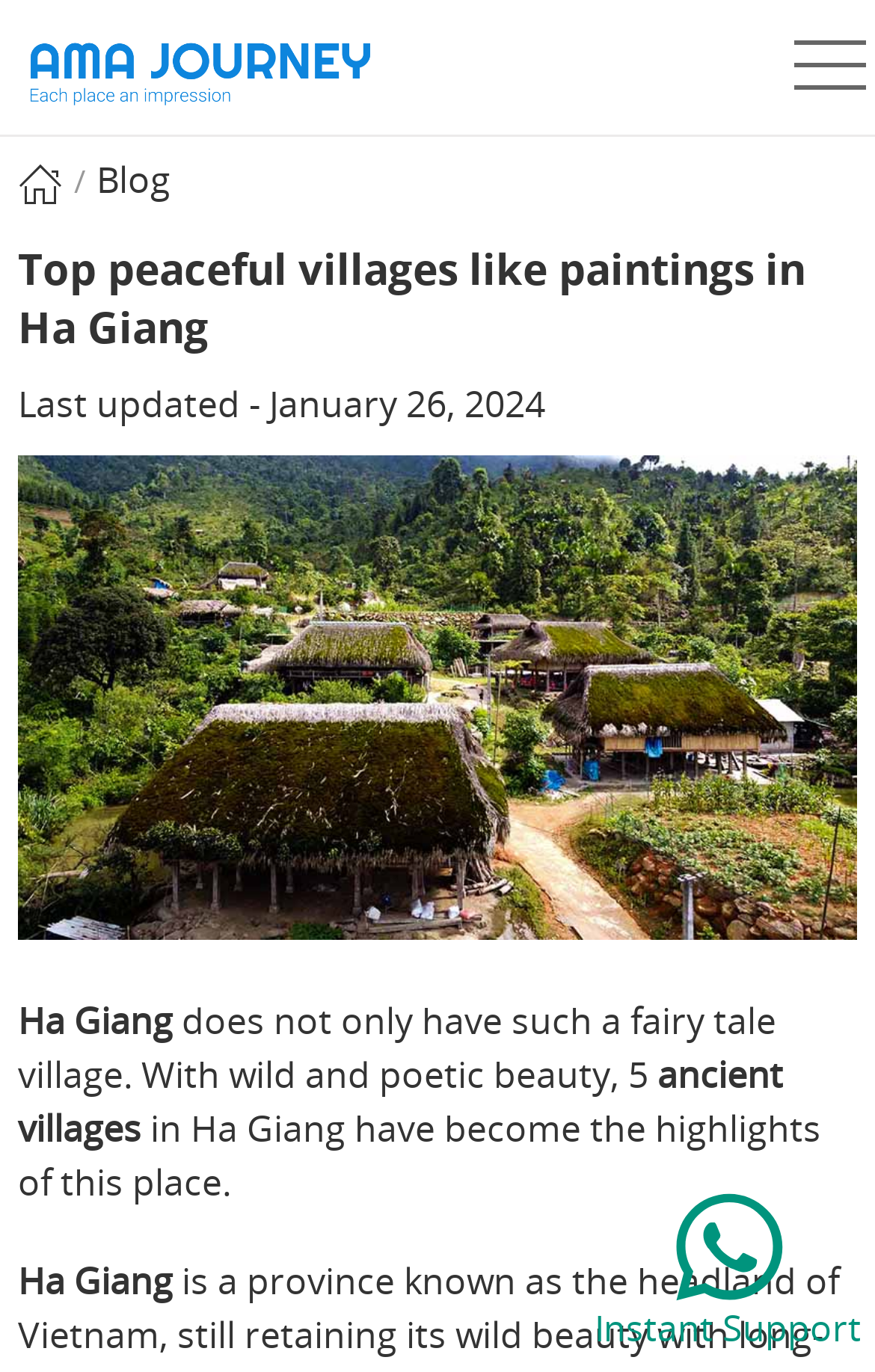What is the purpose of the 'Instant Support' link?
Look at the screenshot and respond with one word or a short phrase.

To get support